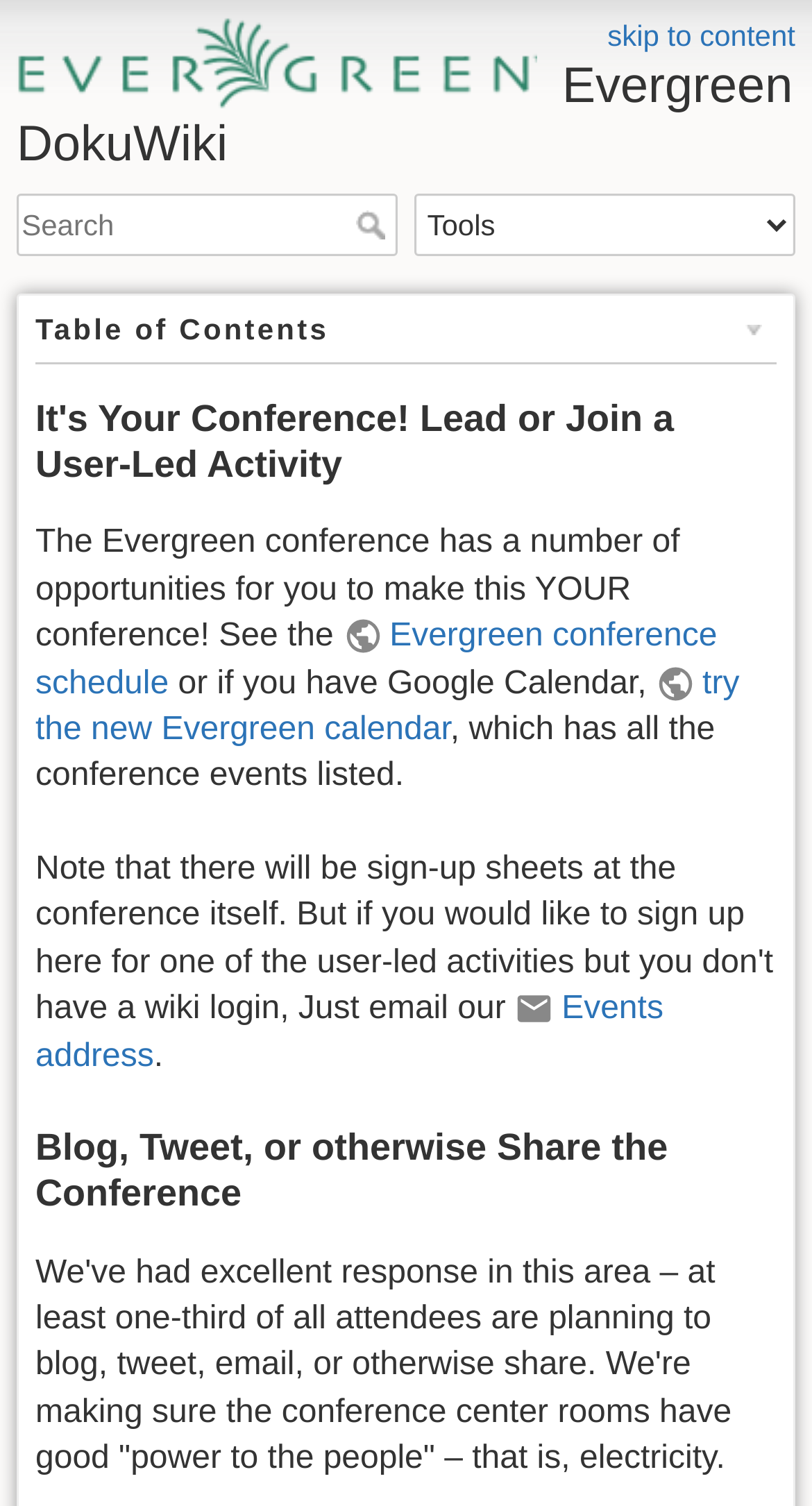Provide a brief response to the question using a single word or phrase: 
What is the name of the wiki?

Evergreen DokuWiki